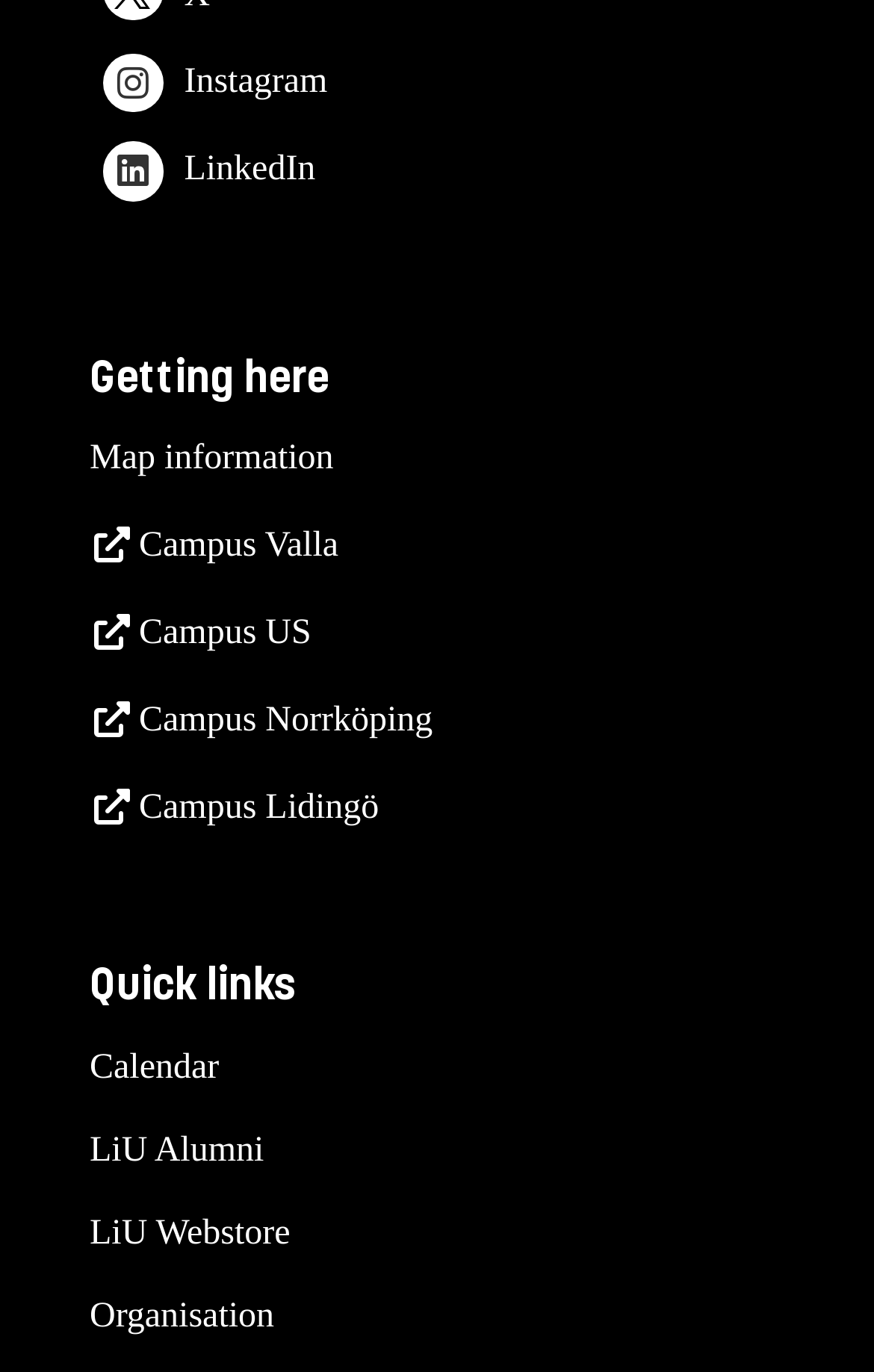Find the bounding box coordinates of the clickable area that will achieve the following instruction: "View map information".

[0.103, 0.321, 0.382, 0.348]